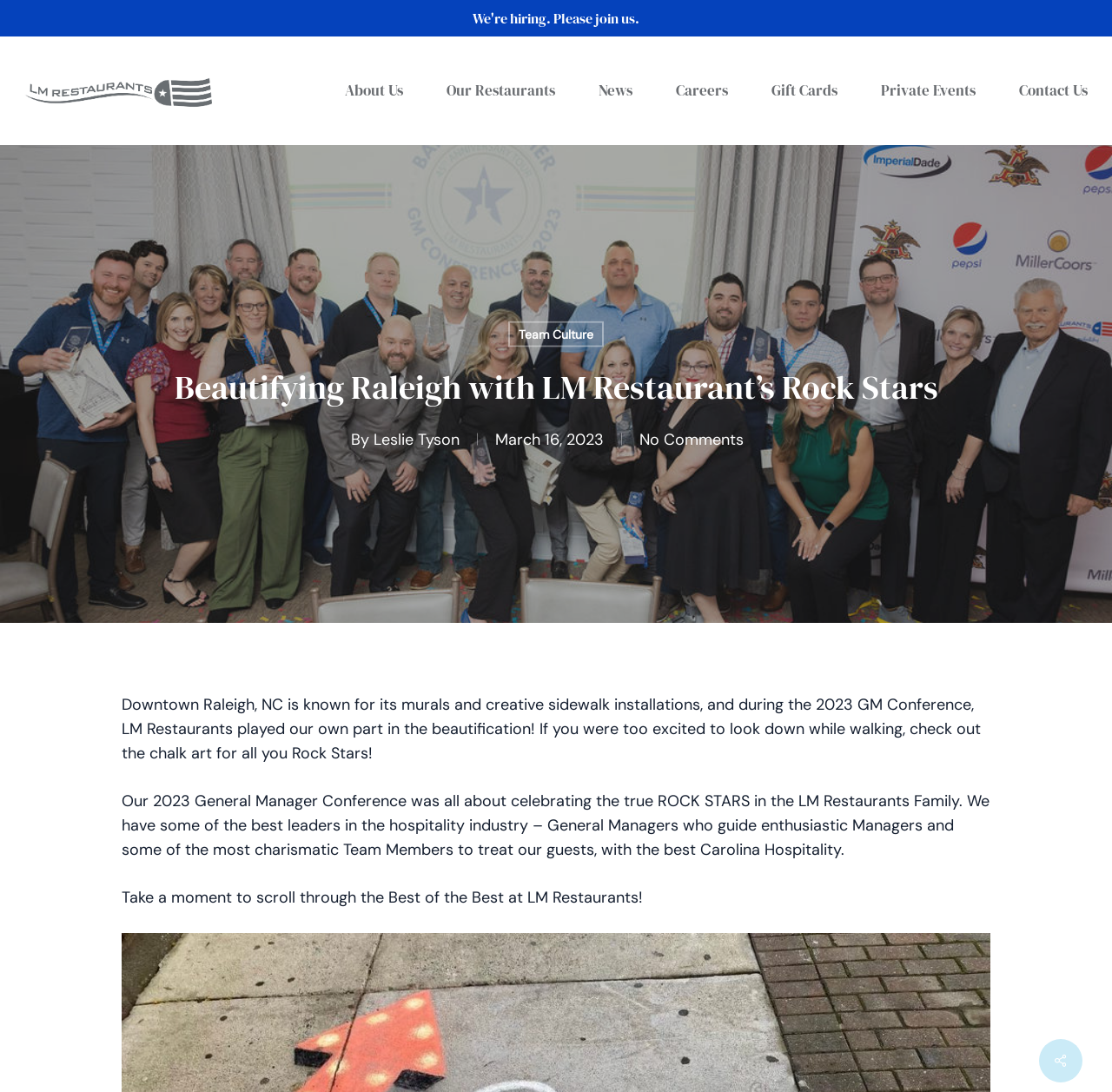Identify the main title of the webpage and generate its text content.

Beautifying Raleigh with LM Restaurant’s Rock Stars